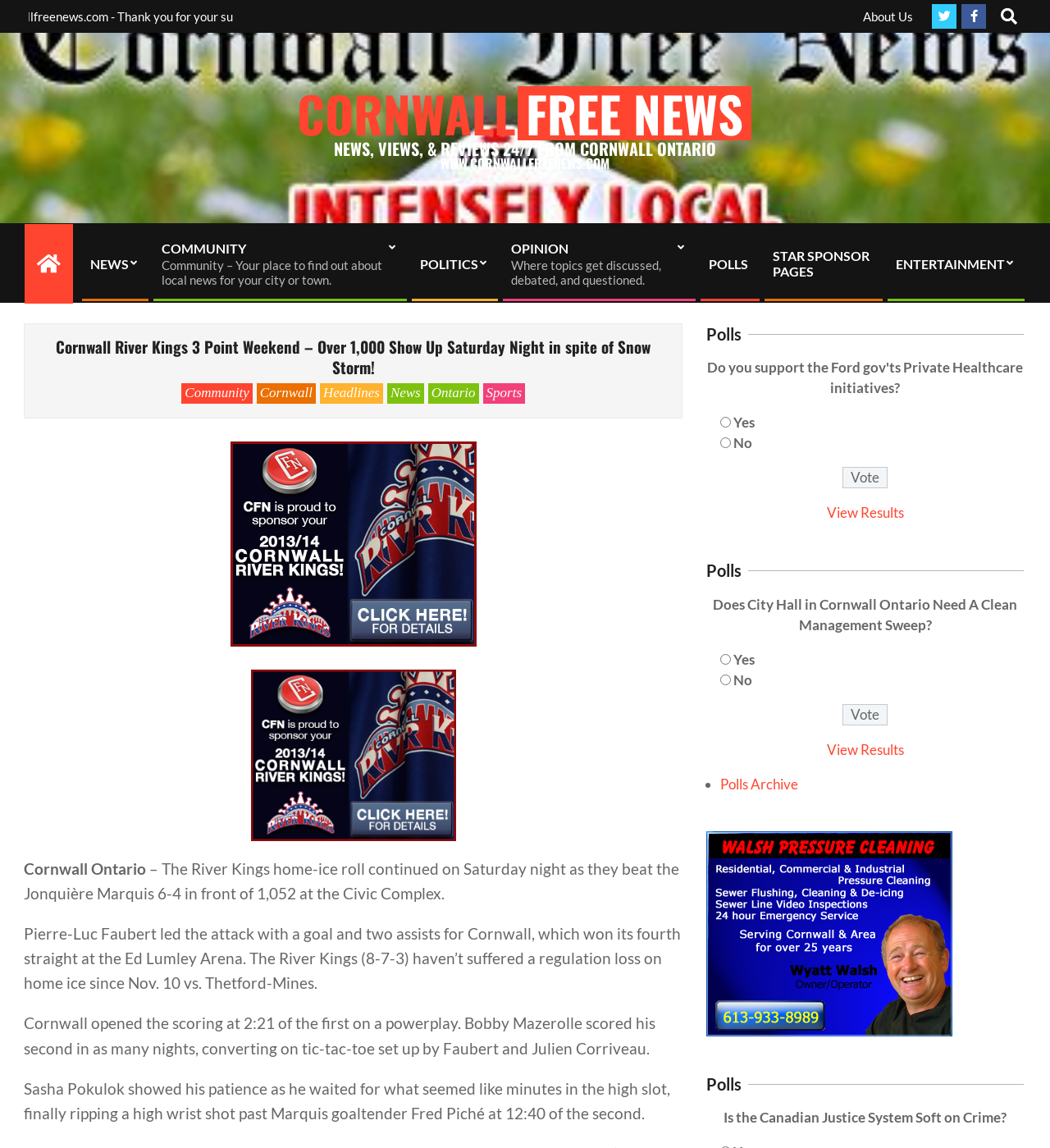Determine the bounding box for the UI element that matches this description: "parent_node: Skip to content".

[0.918, 0.847, 0.949, 0.876]